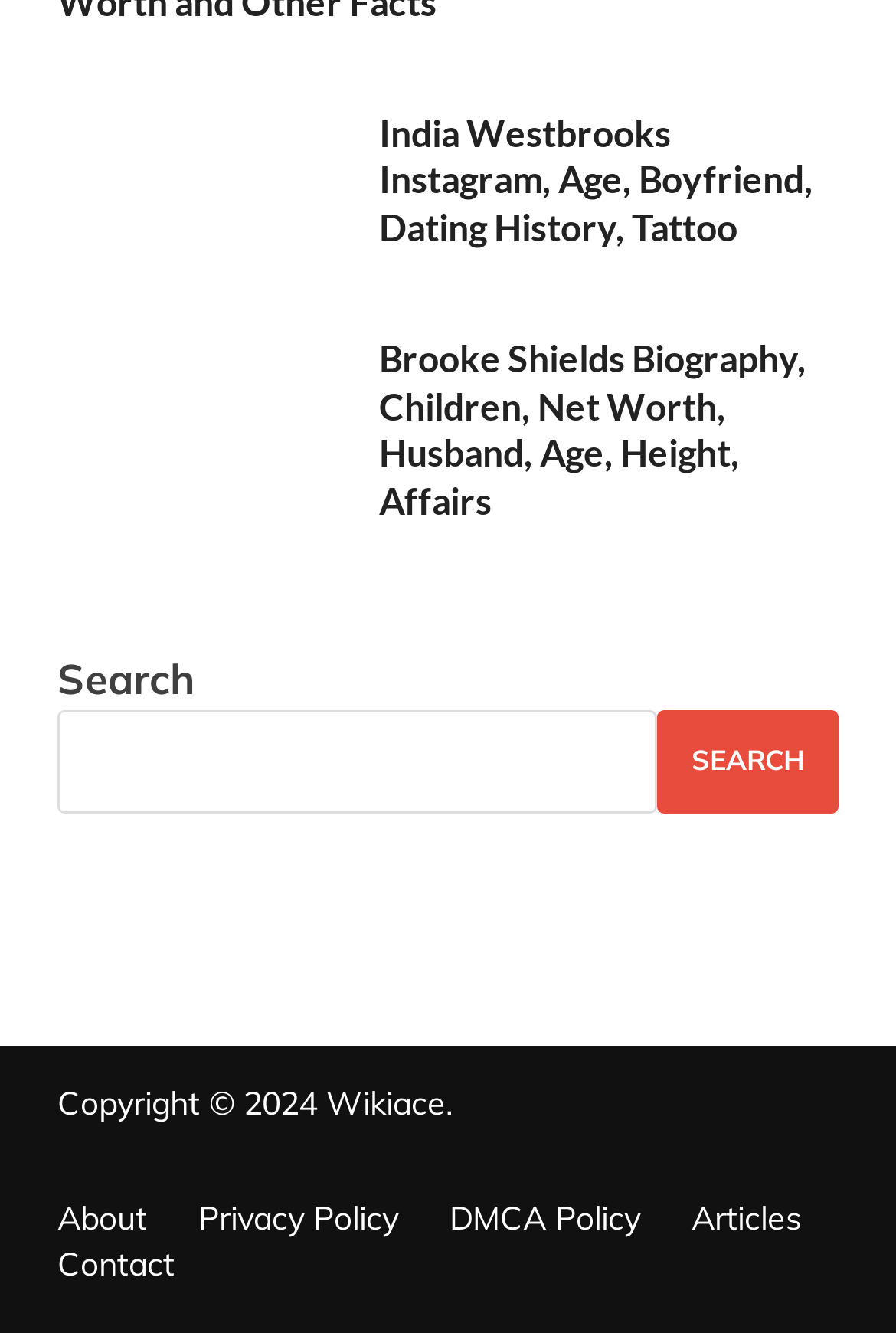Predict the bounding box coordinates of the UI element that matches this description: "https://www.pushfar.com/mentee-registration/6Aj4rMK5y8/". The coordinates should be in the format [left, top, right, bottom] with each value between 0 and 1.

None